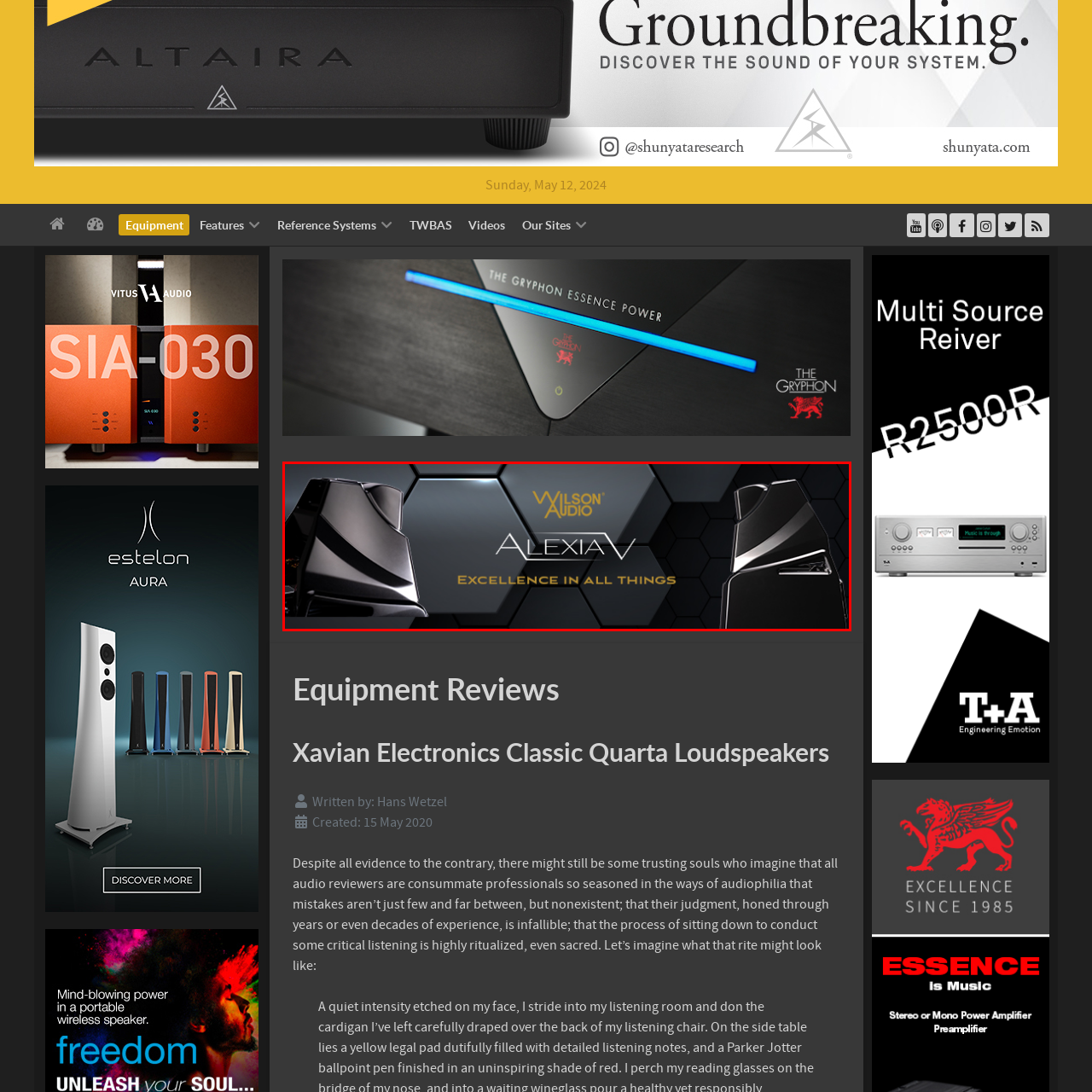What is the model name of the speakers?
Look closely at the part of the image outlined in red and give a one-word or short phrase answer.

ALEXIA V